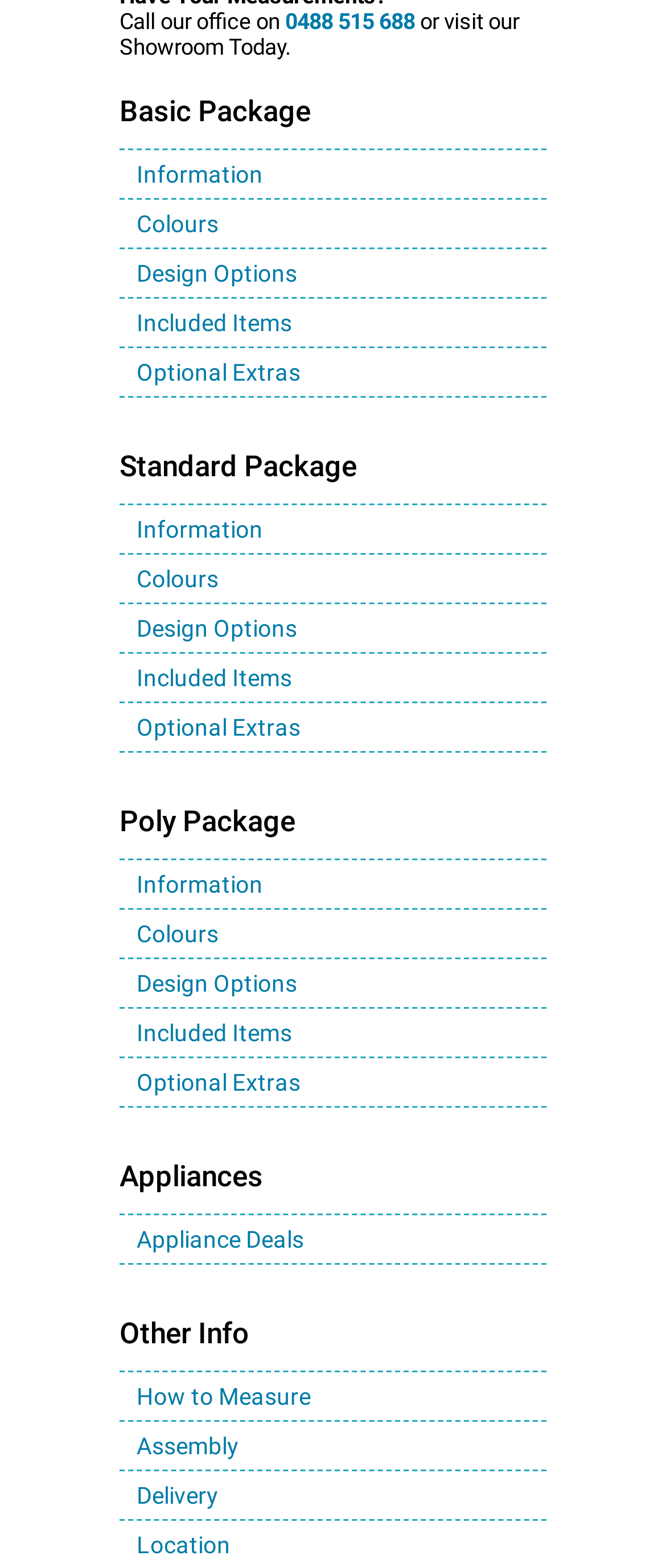Please locate the UI element described by "Colours" and provide its bounding box coordinates.

[0.179, 0.128, 0.821, 0.159]